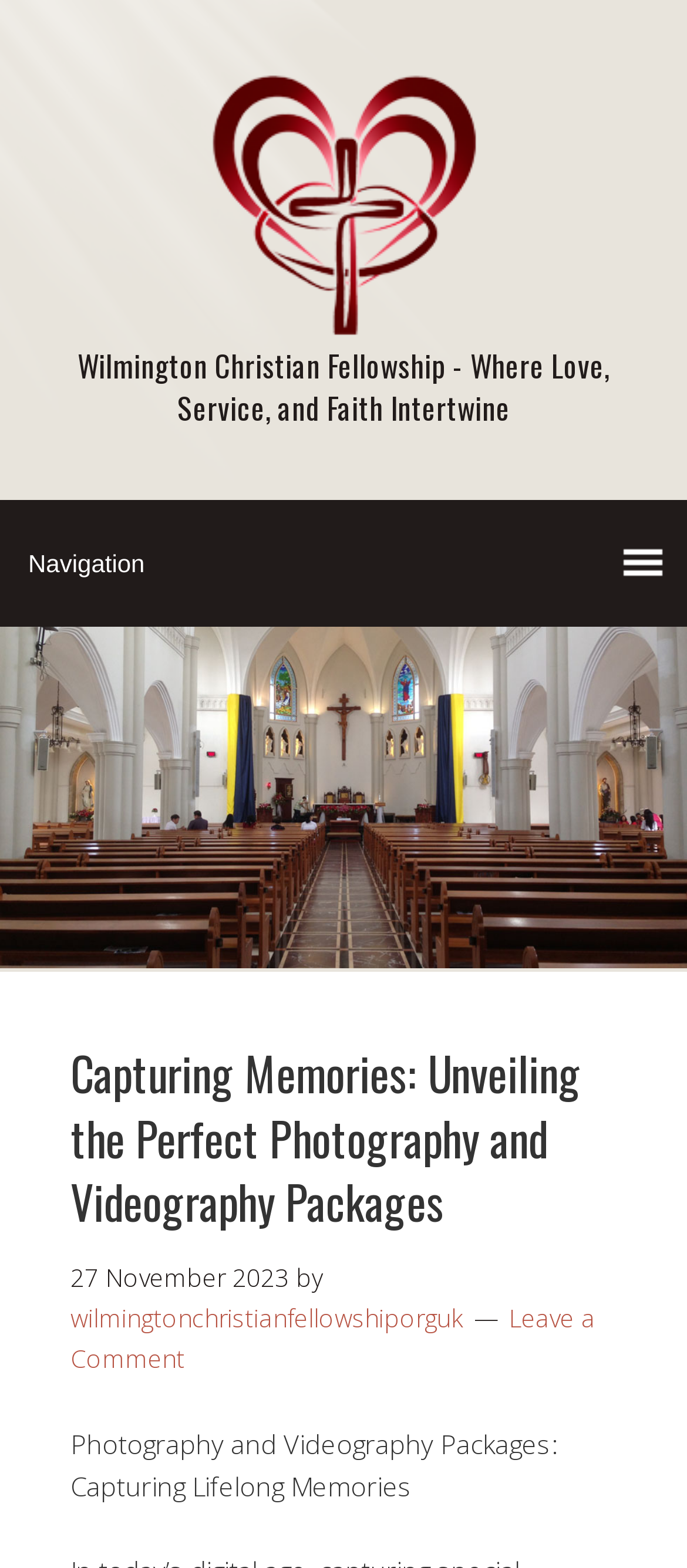Please find and give the text of the main heading on the webpage.

Capturing Memories: Unveiling the Perfect Photography and Videography Packages